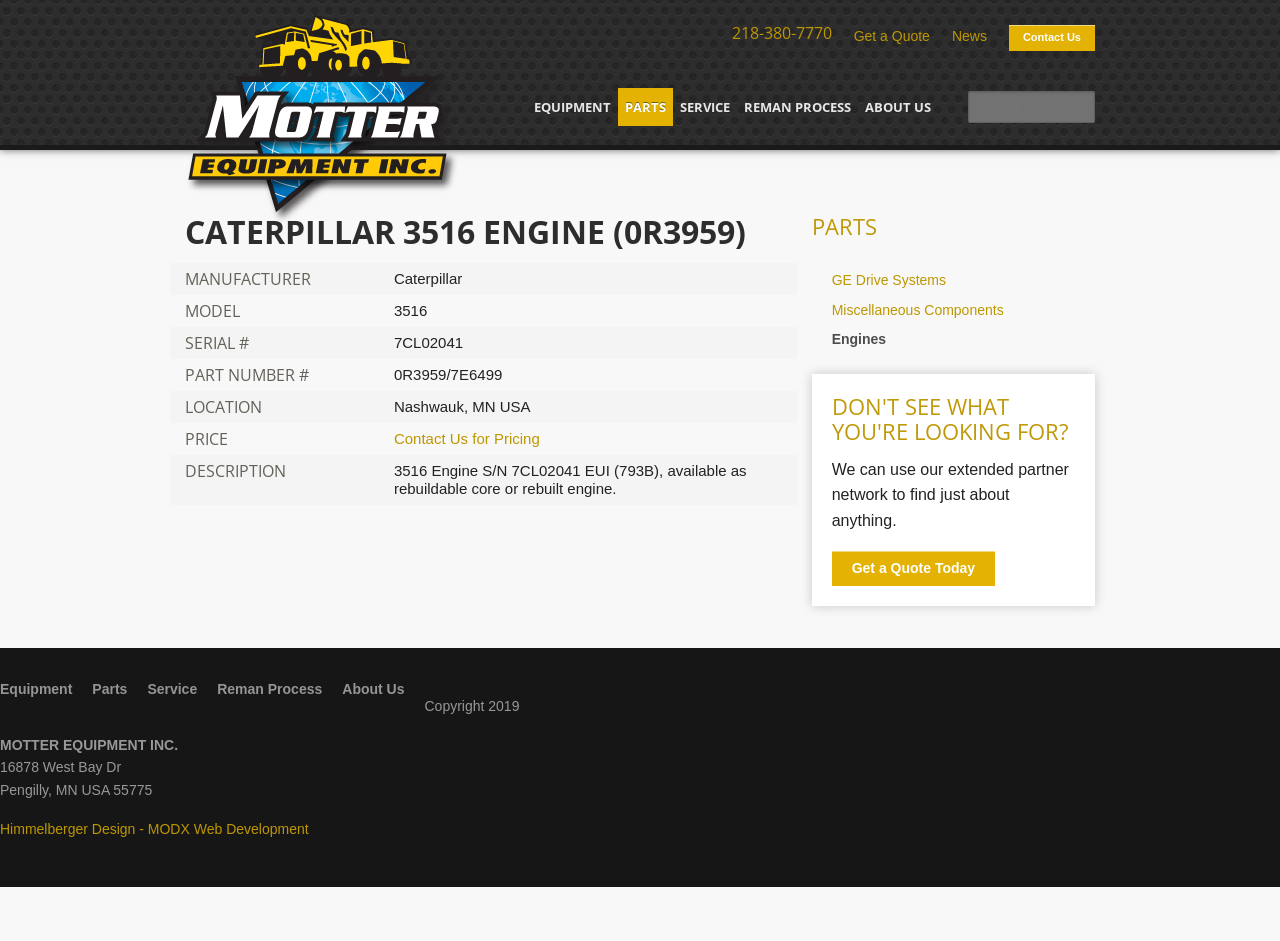What is the manufacturer of the engine?
Please provide a single word or phrase based on the screenshot.

Caterpillar